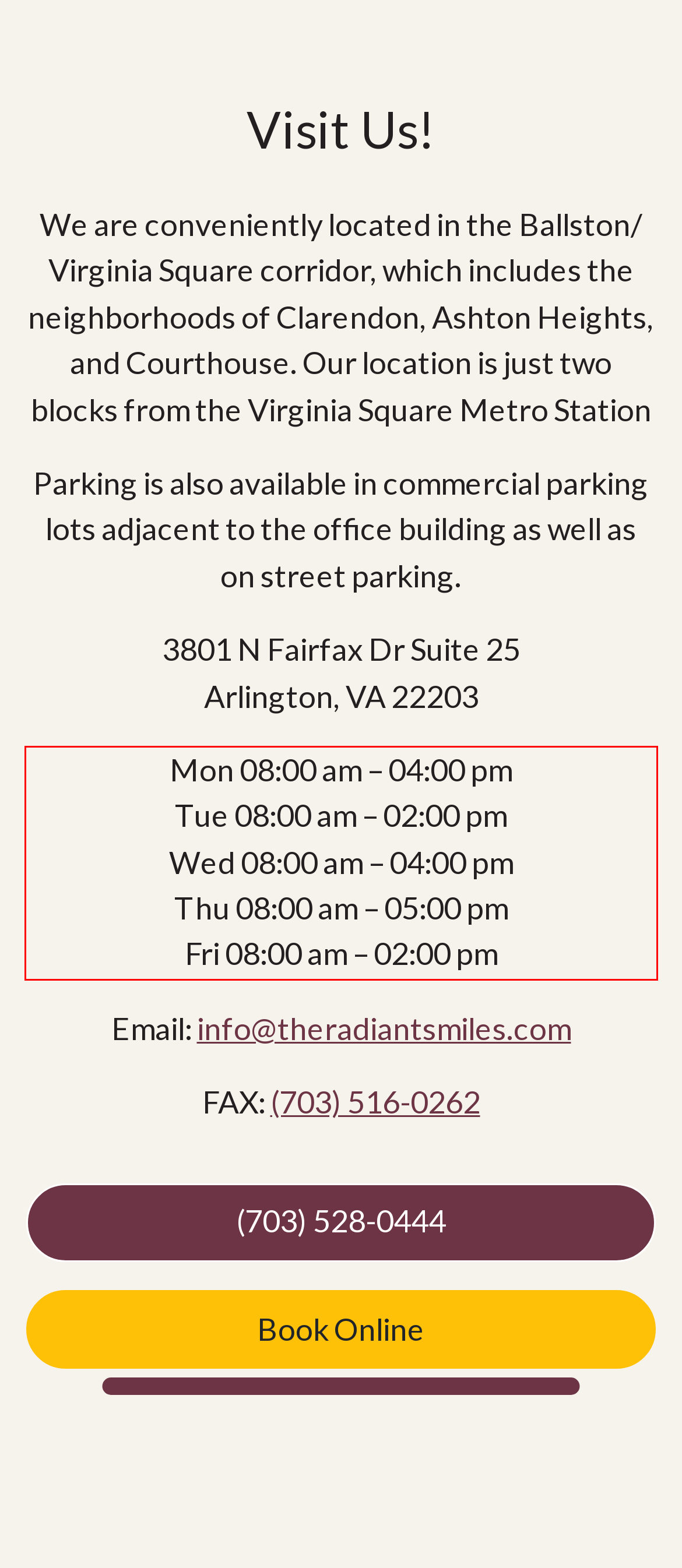Given a screenshot of a webpage with a red bounding box, please identify and retrieve the text inside the red rectangle.

Mon 08:00 am – 04:00 pm Tue 08:00 am – 02:00 pm Wed 08:00 am – 04:00 pm Thu 08:00 am – 05:00 pm Fri 08:00 am – 02:00 pm